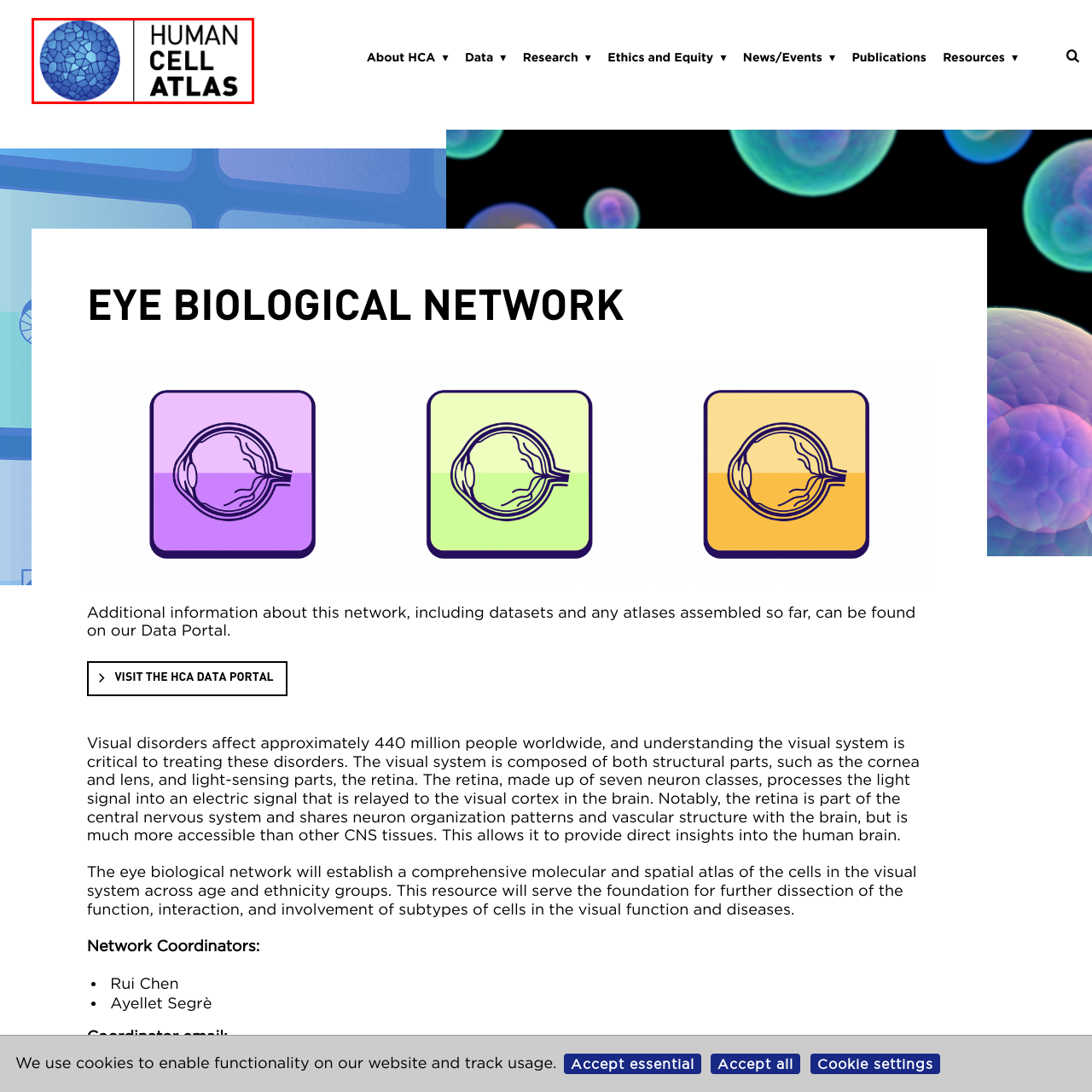Elaborate on the scene depicted within the red bounding box in the image.

The image presents the logo of the Human Cell Atlas, prominently featuring a stylized blue sphere that represents cellular structures, surrounded by a mosaic of interconnected shapes symbolizing diverse cell types. Adjacent to the sphere, the text "HUMAN CELL ATLAS" is displayed in bold black letters, emphasizing the initiative’s focus on creating a comprehensive reference map of all human cells. This resource aims to facilitate the understanding of human health and diseases by cataloging the complex cellular makeup of the human body, contributing significantly to biomedical research and therapies. The overall design conveys a sense of scientific exploration and innovation, aligning with the mission of the Human Cell Atlas.